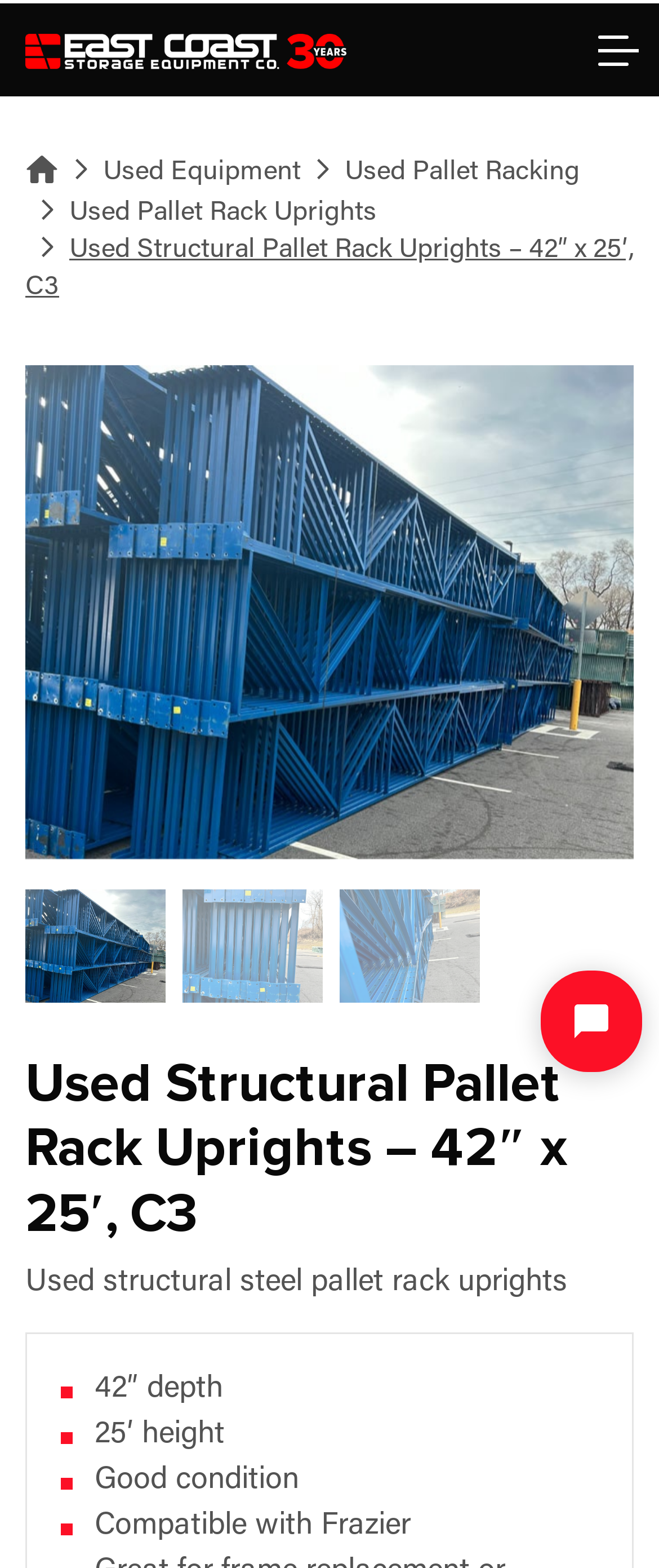What is the finish of the pallet rack uprights?
Look at the screenshot and provide an in-depth answer.

I found the answer by examining the text description of the product, which mentions that the pallet rack uprights have a 'blue paint finish'.